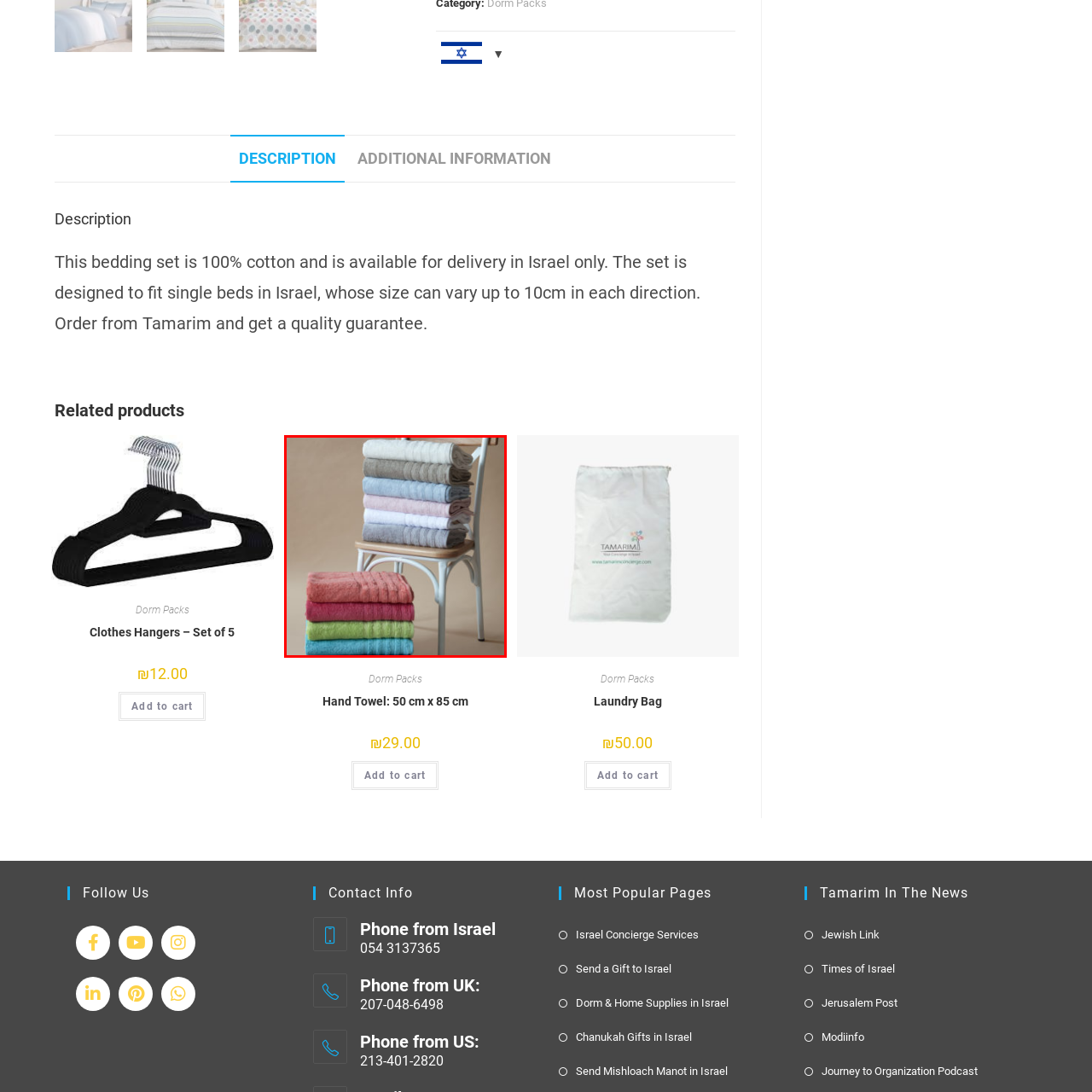Explain in detail what is happening in the image that is surrounded by the red box.

A carefully arranged display of vibrant hand towels showcases a delightful assortment of colors and textures. Stacked neatly, the towels include shades of pink, coral, green, and soft pastel hues, emphasizing their plush, absorbent quality. This visually appealing presentation is complemented by a light-colored wooden chair, which adds a touch of elegance to the scene. Perfect for enhancing any bathroom decor, these towels are presented in a stylish manner, inviting customers to appreciate their quality and aesthetic charm. Ideal for personal use or as a thoughtful gift, they promise both functionality and a pop of color to everyday routines.